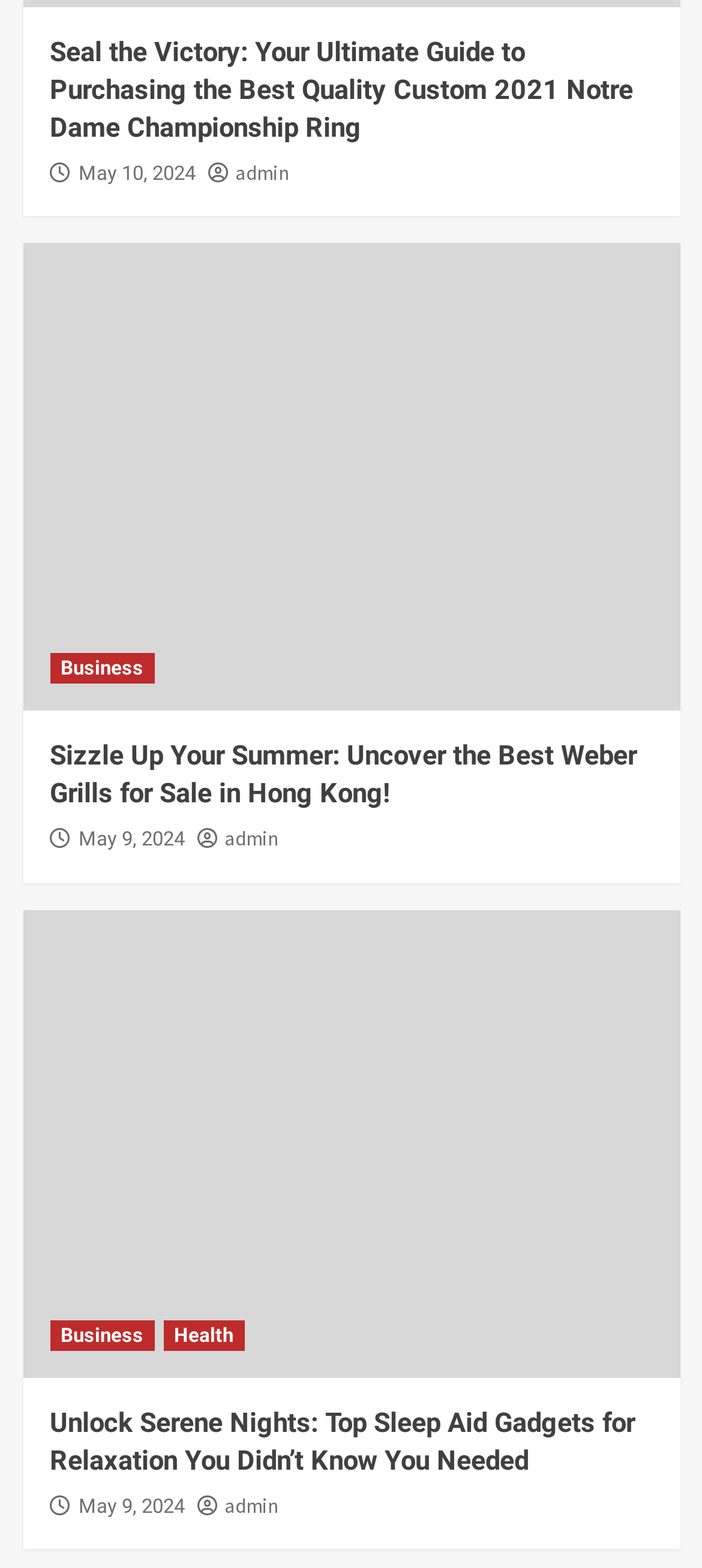What type of products are mentioned in the second article?
Please describe in detail the information shown in the image to answer the question.

The second article's heading is 'Sizzle Up Your Summer: Uncover the Best Weber Grills for Sale in Hong Kong!', which suggests that the article is about Weber Grills and their sale in Hong Kong.